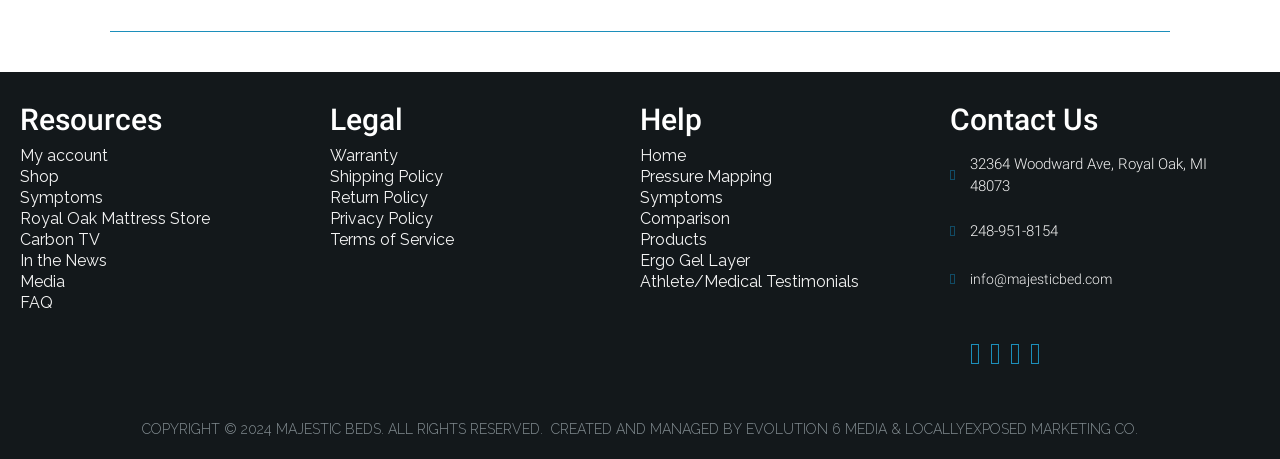What is the name of the mattress store?
Using the image provided, answer with just one word or phrase.

Royal Oak Mattress Store